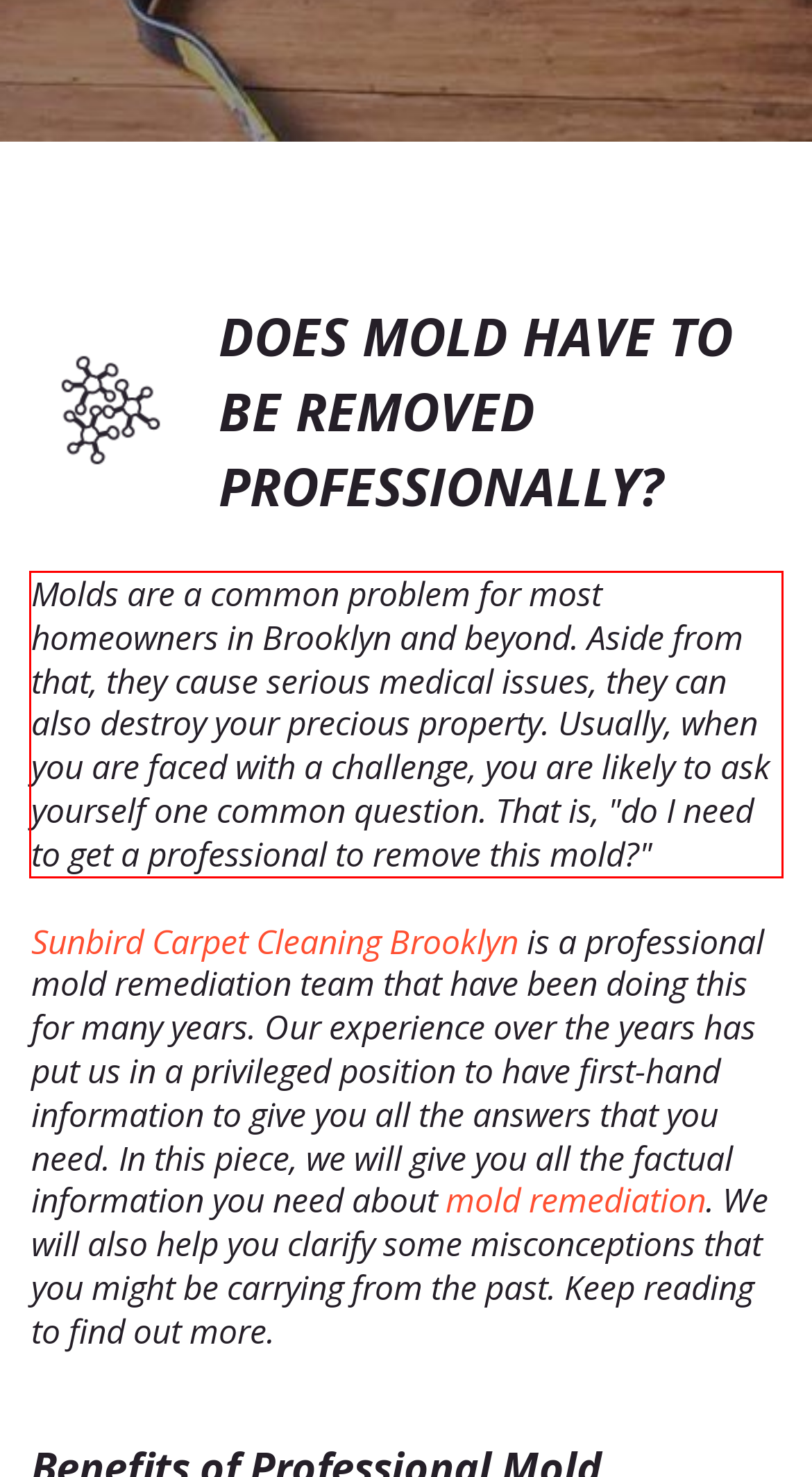Given the screenshot of the webpage, identify the red bounding box, and recognize the text content inside that red bounding box.

Molds are a common problem for most homeowners in Brooklyn and beyond. Aside from that, they cause serious medical issues, they can also destroy your precious property. Usually, when you are faced with a challenge, you are likely to ask yourself one common question. That is, "do I need to get a professional to remove this mold?"